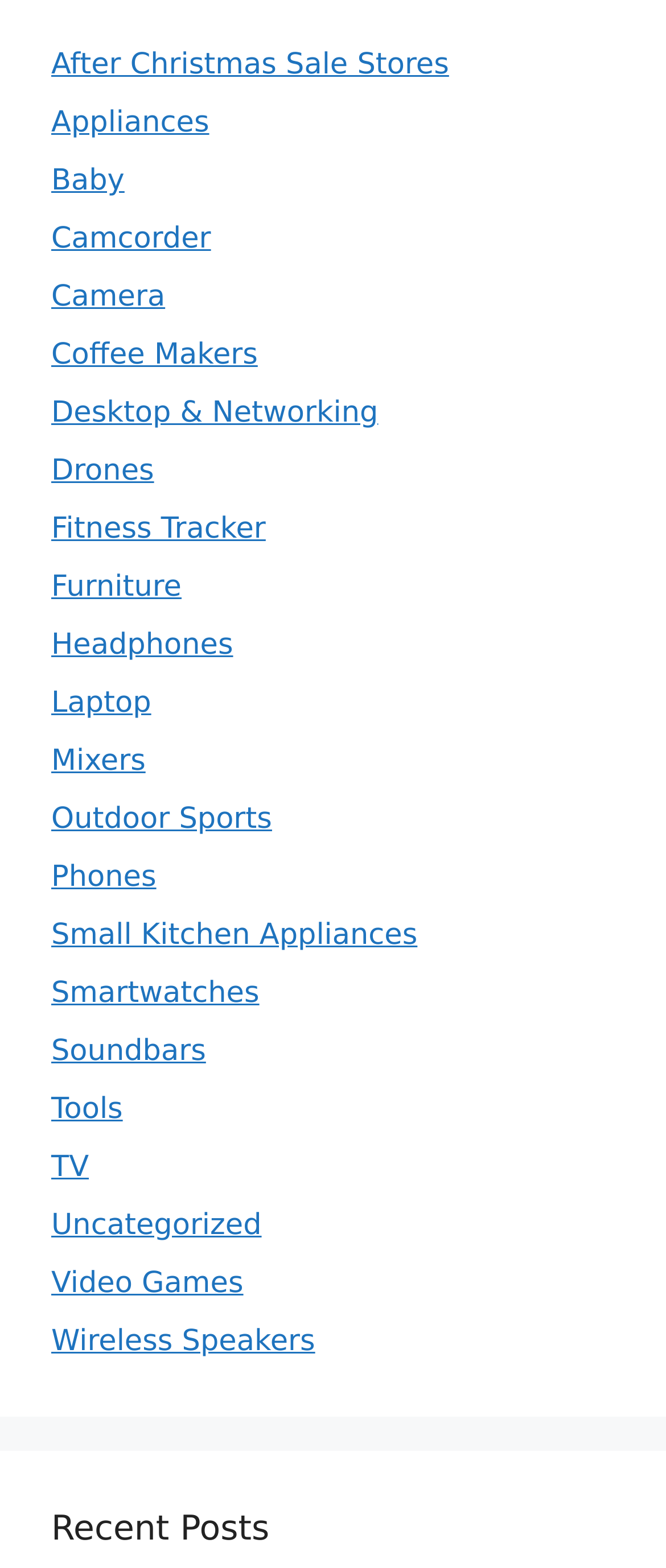Please give a short response to the question using one word or a phrase:
What is the last category listed?

Wireless Speakers